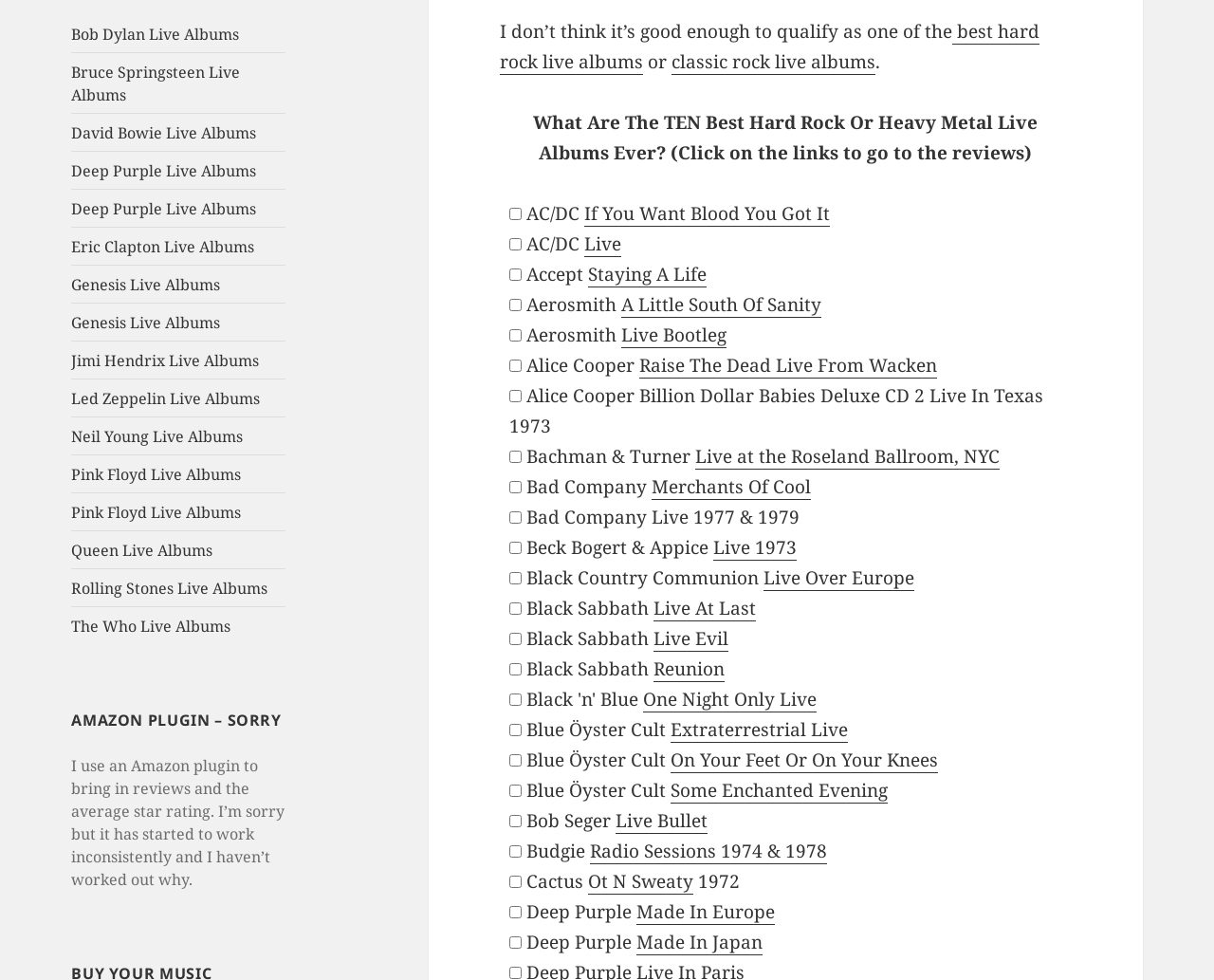Find the bounding box coordinates for the UI element that matches this description: "The Who Live Albums".

[0.059, 0.628, 0.19, 0.649]